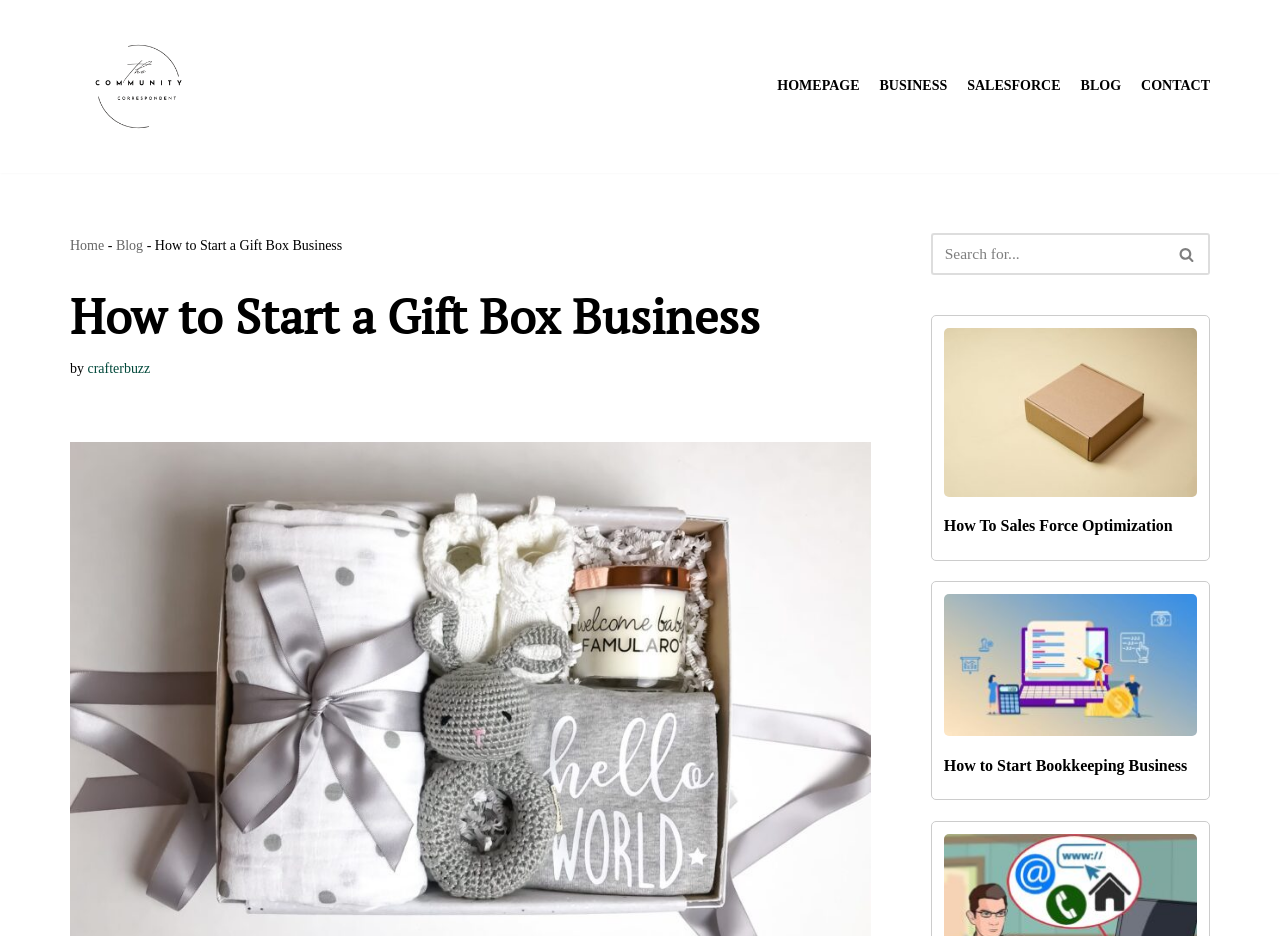What is the name of the author of the current page?
Please answer the question with as much detail as possible using the screenshot.

I determined the answer by looking at the link 'crafterbuzz' which is mentioned as the author of the page.